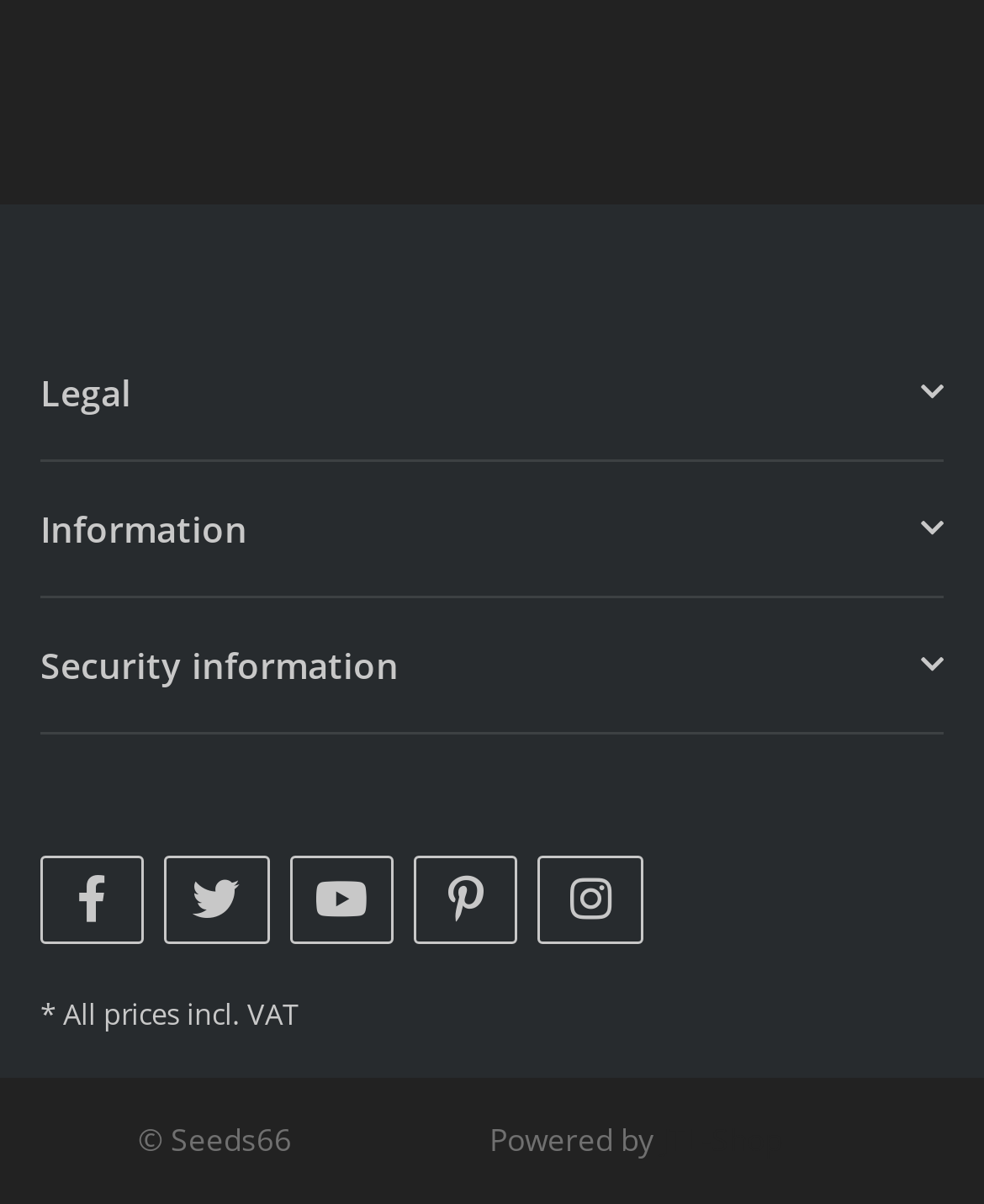Find the UI element described as: "aria-label="visit us on Twitter" title="Twitter"" and predict its bounding box coordinates. Ensure the coordinates are four float numbers between 0 and 1, [left, top, right, bottom].

[0.168, 0.711, 0.273, 0.784]